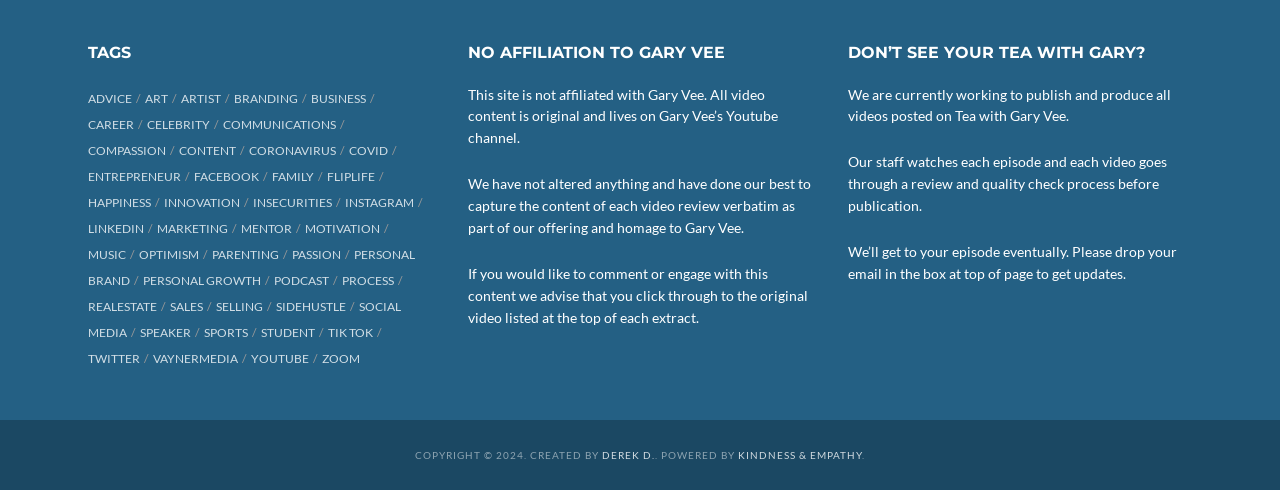What is the category with the most items?
Please elaborate on the answer to the question with detailed information.

I scanned the webpage and found that the category 'business' has 71 items, which is the highest number of items among all categories.